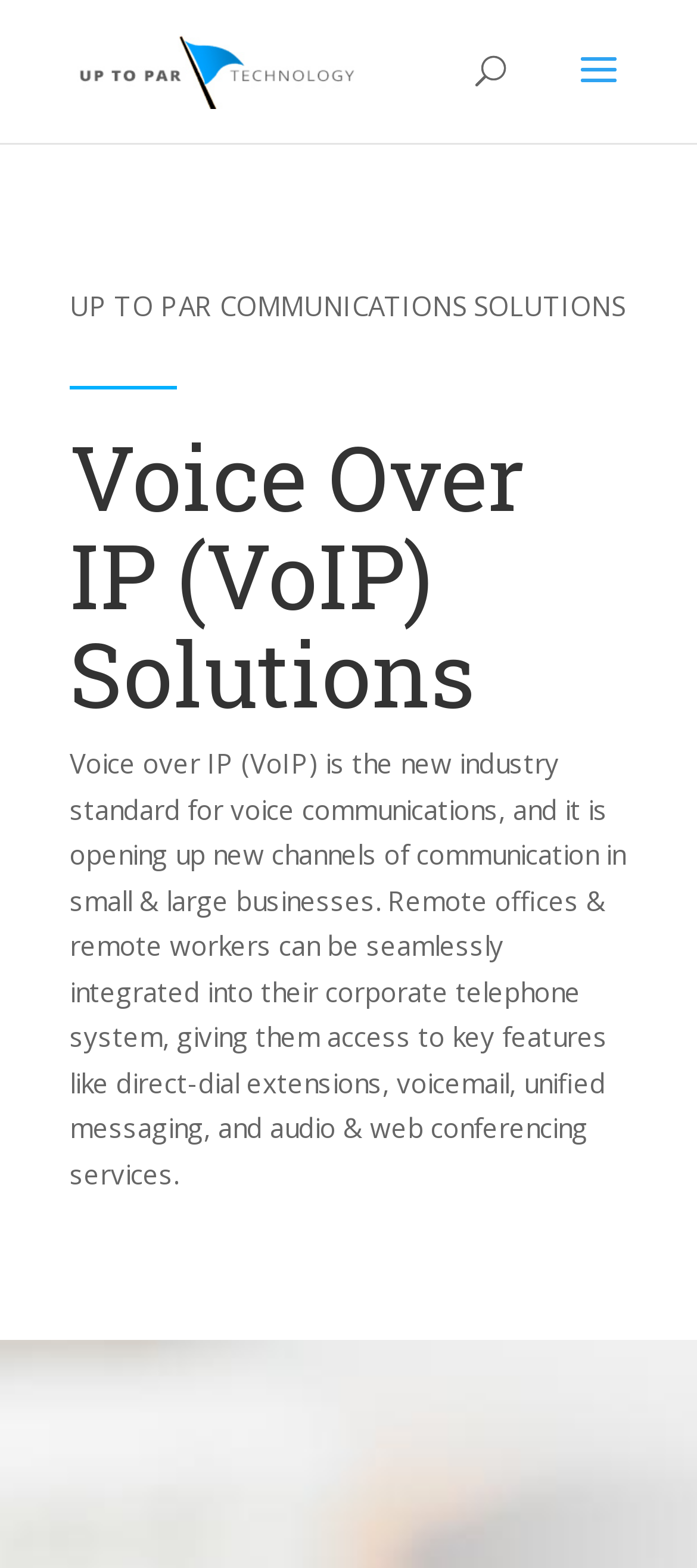Using the provided element description, identify the bounding box coordinates as (top-left x, top-left y, bottom-right x, bottom-right y). Ensure all values are between 0 and 1. Description: alt="Up to Par Technology"

[0.11, 0.032, 0.51, 0.055]